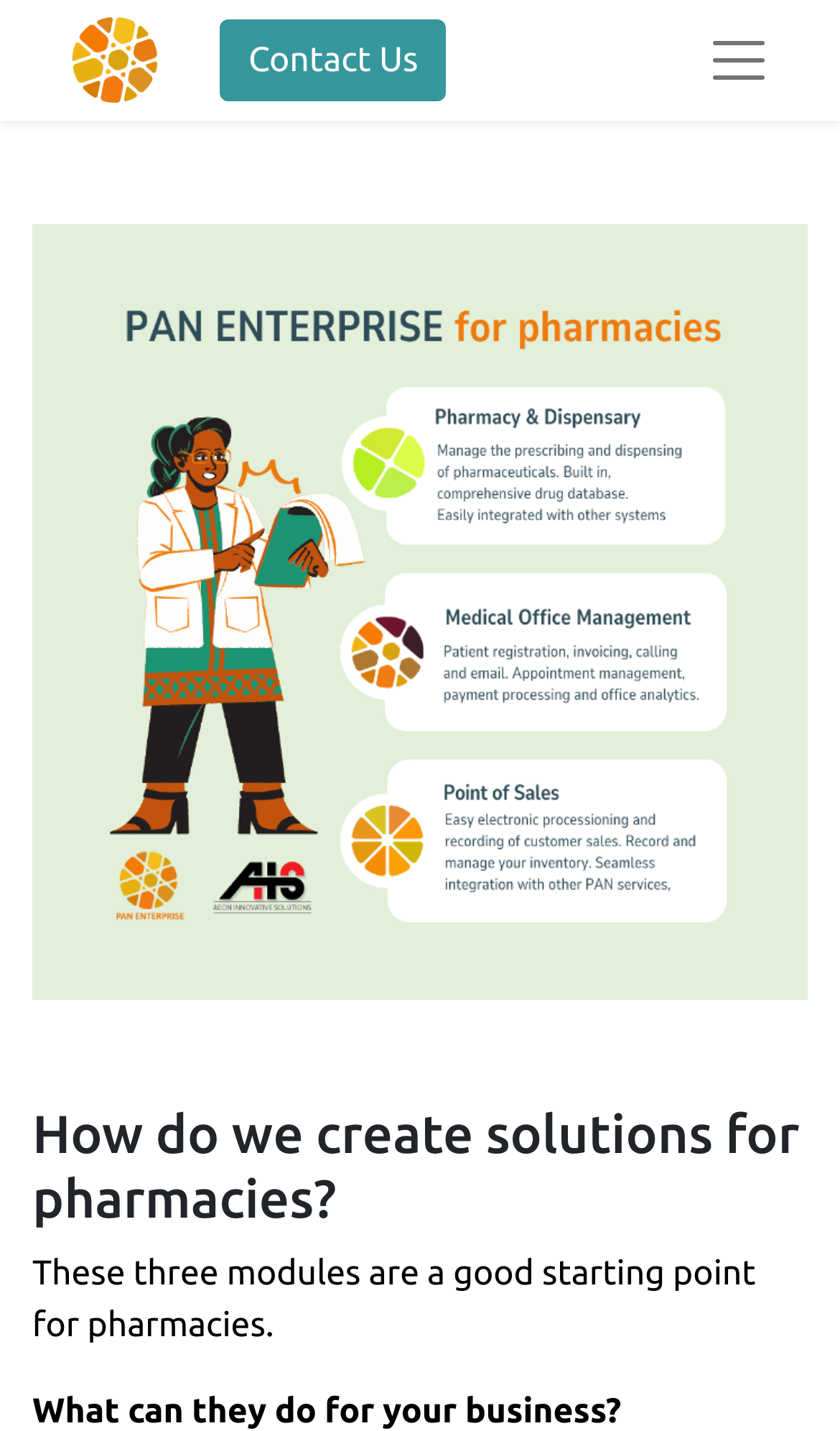Use a single word or phrase to respond to the question:
What is the logo of the enterprise?

PAN Enterprise